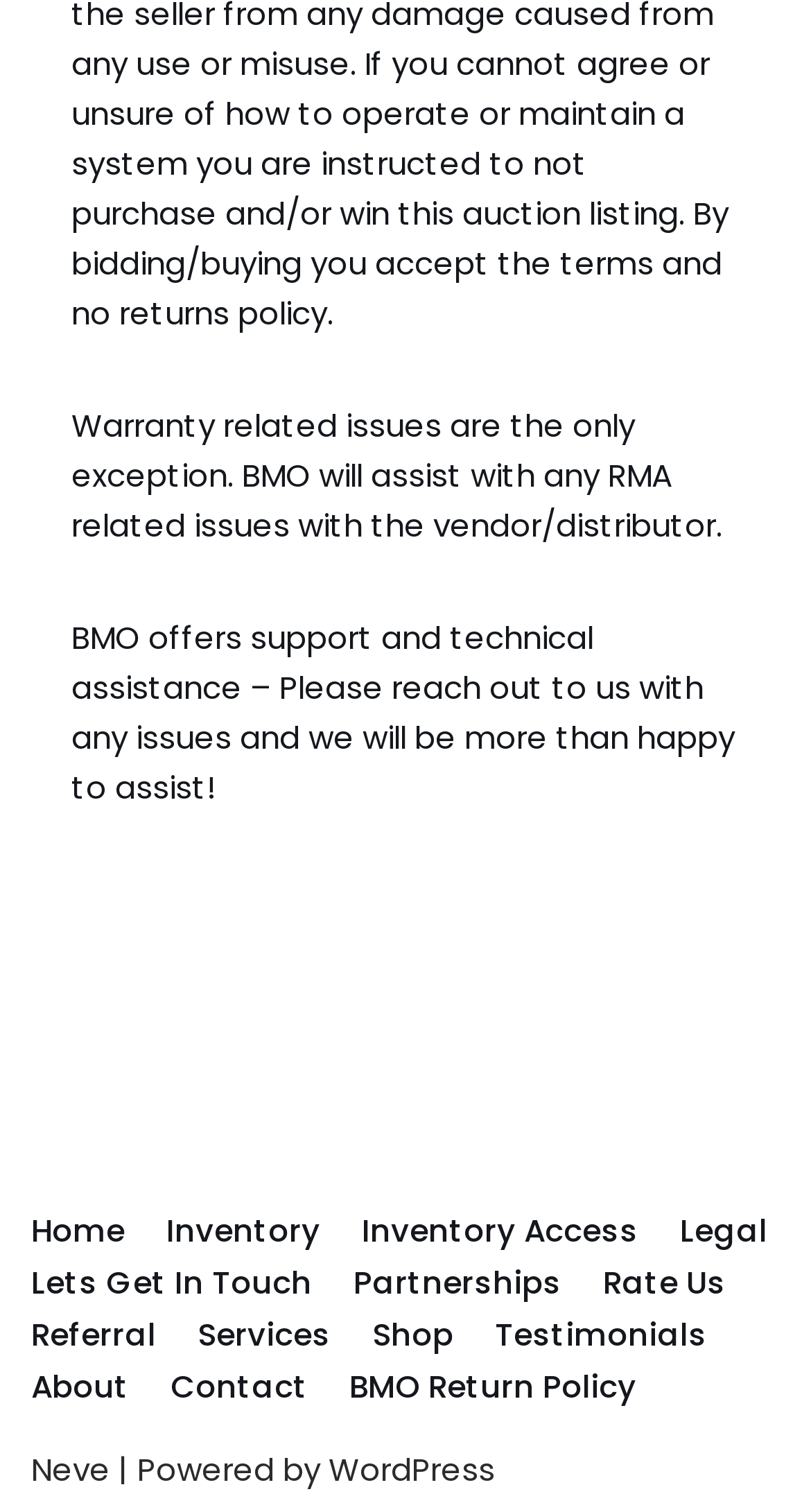From the given element description: "Testimonials", find the bounding box for the UI element. Provide the coordinates as four float numbers between 0 and 1, in the order [left, top, right, bottom].

[0.61, 0.865, 0.872, 0.9]